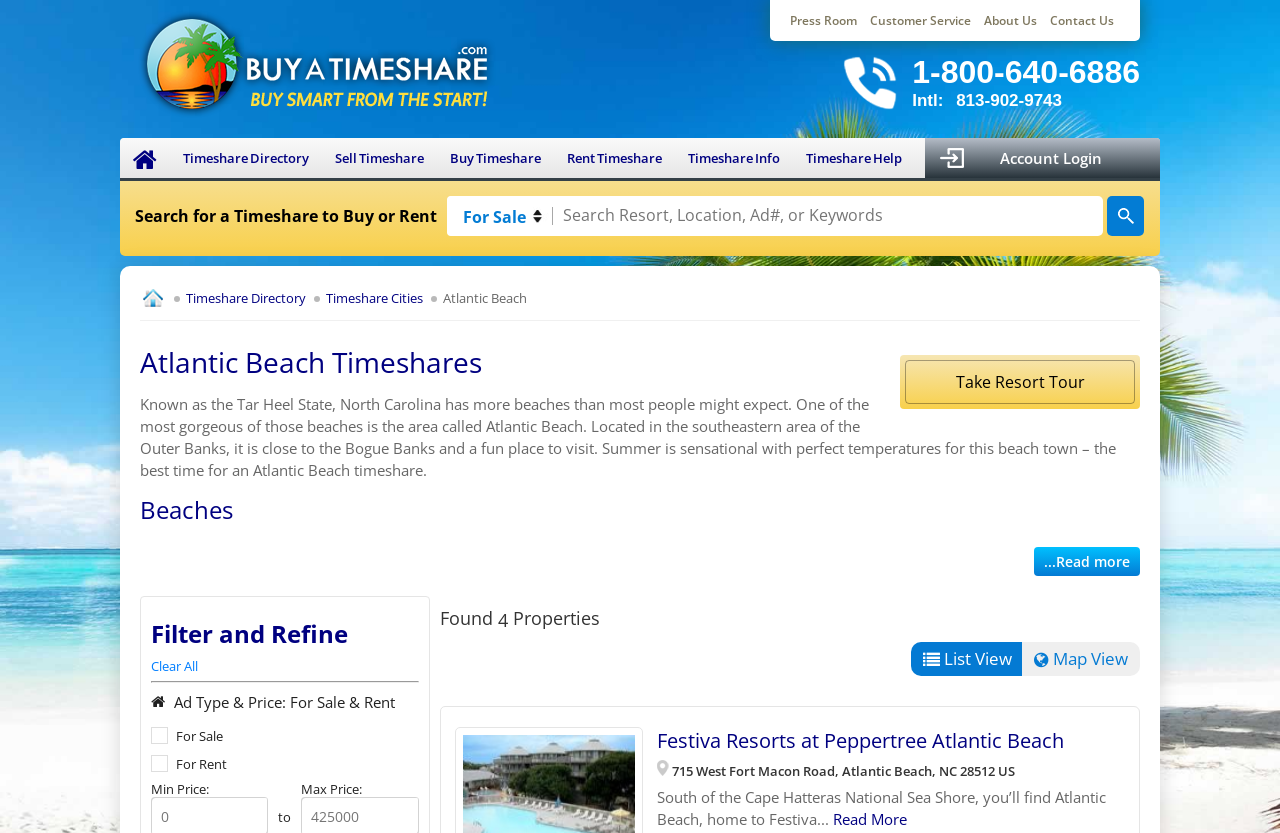Describe the webpage in detail, including text, images, and layout.

The webpage is about Atlantic Beach timeshares for sale and rent in the Outer Banks of North Carolina. At the top, there is a header section with links to "Press Room", "Customer Service", "About Us", and "Contact Us". Below this, there is a prominent link to "BuyATimeshare" with an accompanying image. To the right of this, there is a heading with a phone number and two links to call or email.

Underneath, there is a navigation menu with links to "Timeshare Directory", "Sell Timeshare", "Buy Timeshare", "Rent Timeshare", "Timeshare Info", and "Timeshare Help". On the right side of this menu, there is a link to "Account Login".

The main content of the page is divided into two sections. On the left, there is a search form to find a timeshare to buy or rent, with a heading and a text box to enter search criteria. Below this, there is a button to submit the search.

On the right side, there is a section about Atlantic Beach, with a heading and a paragraph describing the area. Below this, there are three headings: "Beaches", "Hitting the Water", and "Other Things to Do", but no corresponding content.

Further down, there is a section with a heading "Filter and Refine" and links to clear all filters and refine search results. Below this, there is a section to filter by ad type and price, with input fields for minimum and maximum price.

The page then displays a list of four properties, with a heading and a group of buttons to switch between list and map views. Each property is listed with a heading, address, and a brief description, along with a "Read More" link.